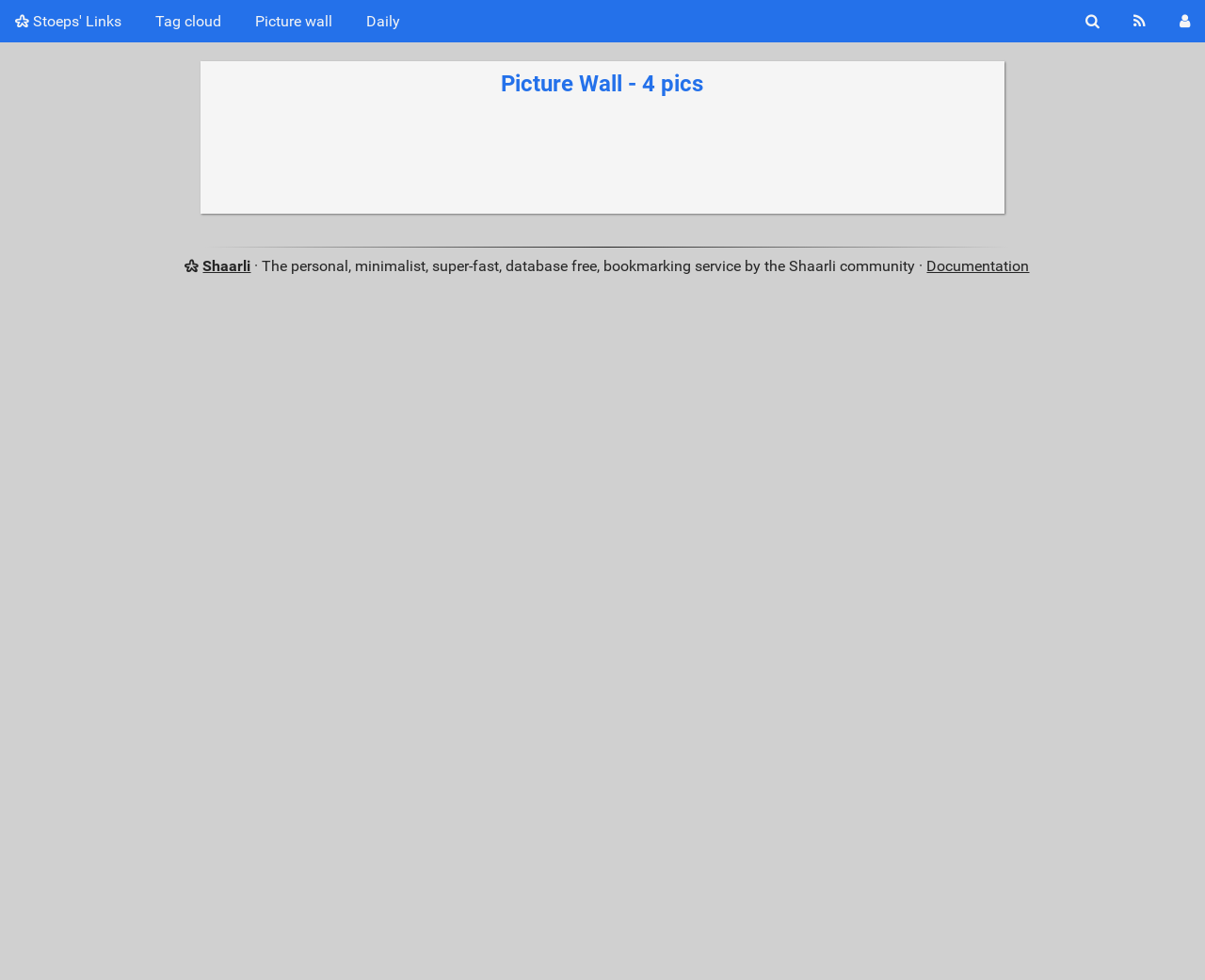Kindly provide the bounding box coordinates of the section you need to click on to fulfill the given instruction: "search for something".

[0.888, 0.0, 0.925, 0.043]